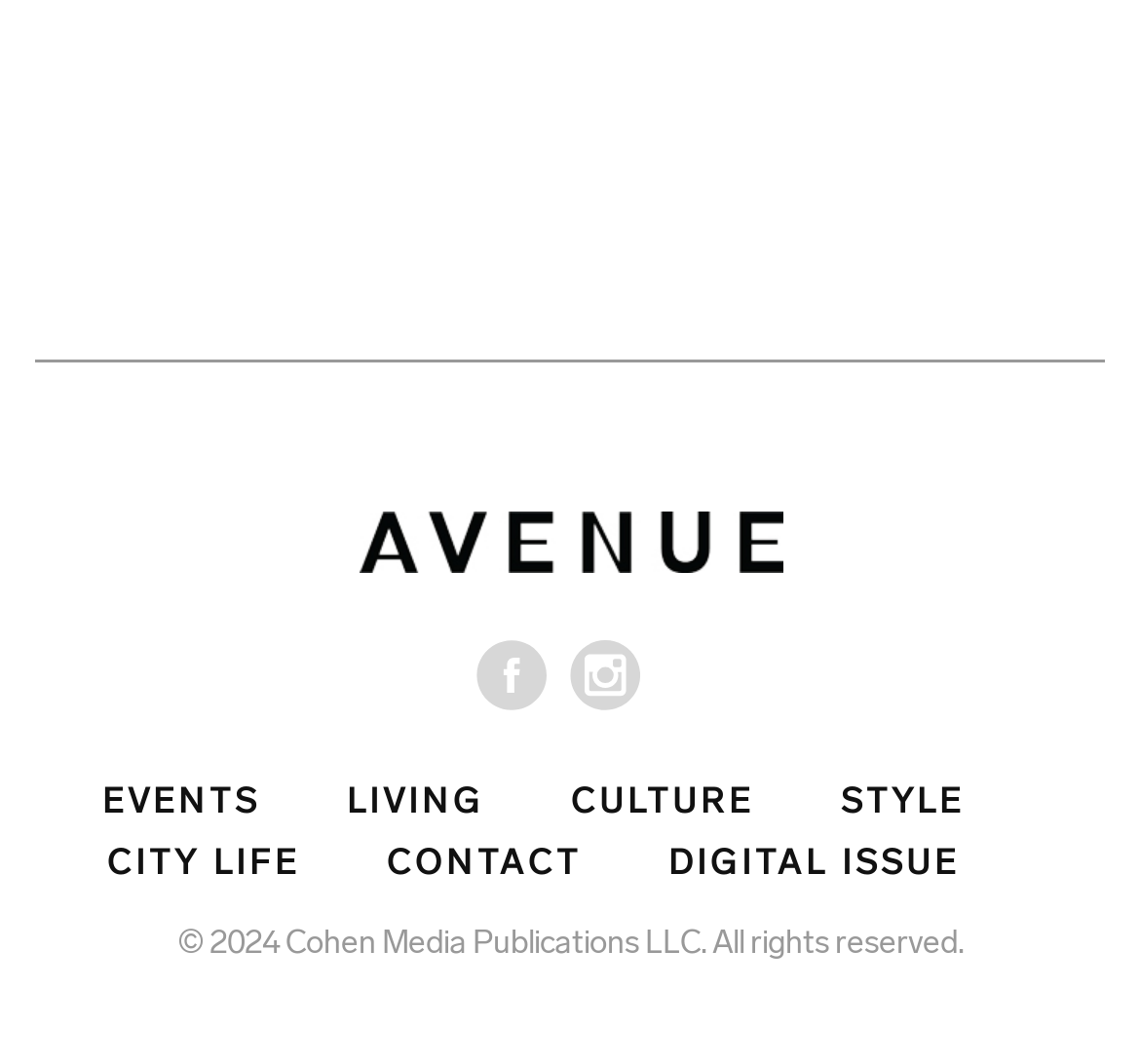What is the second link in the middle section?
Using the image, give a concise answer in the form of a single word or short phrase.

LIVING